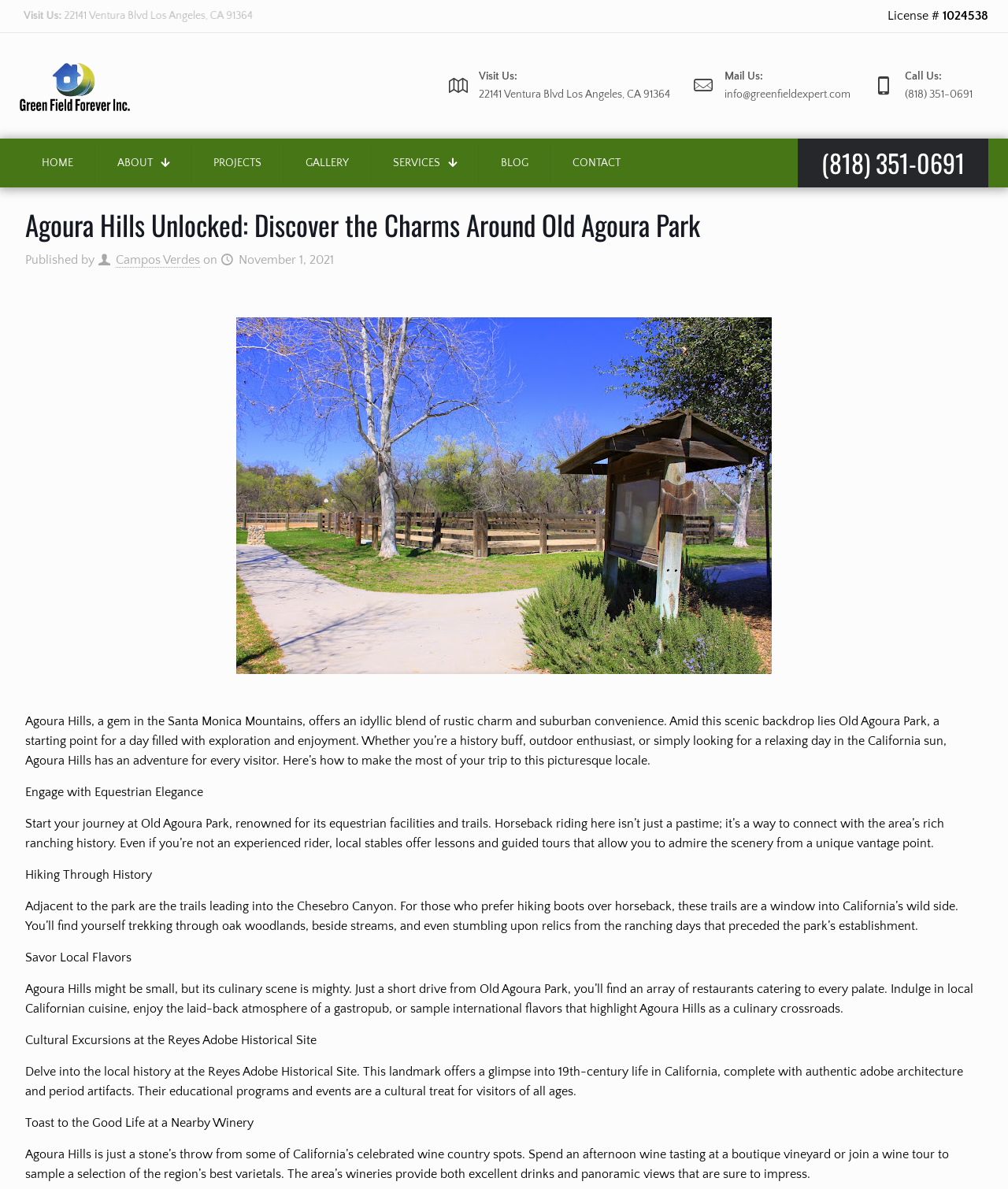Offer a comprehensive description of the webpage’s content and structure.

This webpage is about Agoura Hills Unlocked, a guide to exploring the charms around Old Agoura Park. At the top left corner, there is a logo of Green Field Forever Inc, accompanied by a link to visit their website. Below the logo, there is a section with the company's address, license number, and contact information.

The main content of the webpage is divided into several sections. The first section is a heading that reads "Agoura Hills Unlocked: Discover the Charms Around Old Agoura Park". Below the heading, there is a paragraph that describes Agoura Hills as a gem in the Santa Monica Mountains, offering a blend of rustic charm and suburban convenience.

The next section is about engaging with equestrian elegance, where visitors can explore Old Agoura Park's equestrian facilities and trails. This is followed by a section on hiking through history, which describes the trails leading into the Chesebro Canyon and the opportunity to trek through oak woodlands and stumble upon relics from the ranching days.

The webpage also highlights the local culinary scene, with a section on savoring local flavors that describes the array of restaurants catering to every palate. Additionally, there are sections on cultural excursions at the Reyes Adobe Historical Site, where visitors can delve into local history, and toasting to the good life at a nearby winery, where visitors can spend an afternoon wine tasting or join a wine tour.

Throughout the webpage, there are several links to navigate to different sections, including a navigation menu at the top with links to HOME, ABOUT, PROJECTS, GALLERY, SERVICES, BLOG, and CONTACT. There is also a link to call or mail the company, and a link to the author's profile.